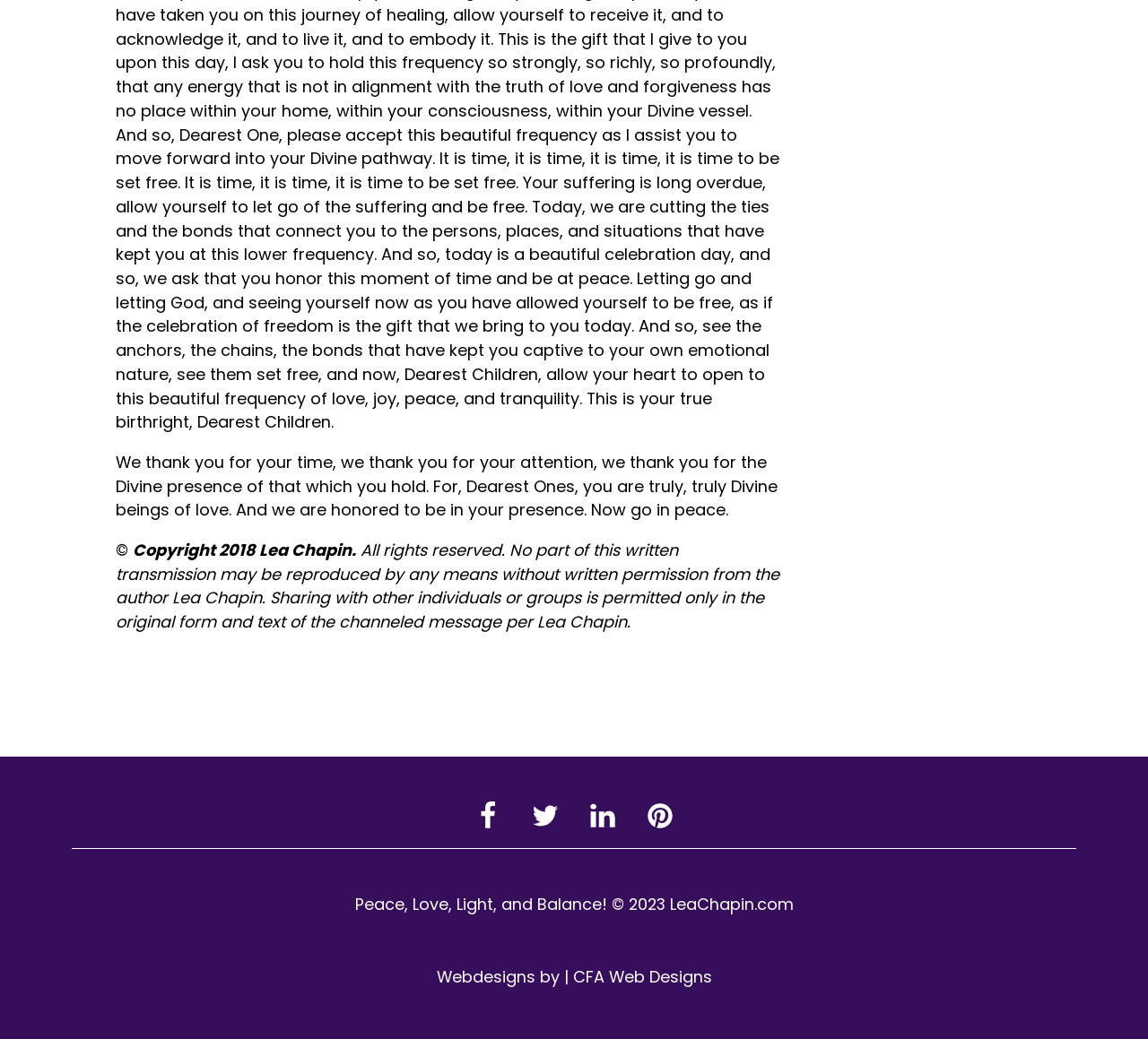What is the tone of the message?
Refer to the screenshot and answer in one word or phrase.

Grateful